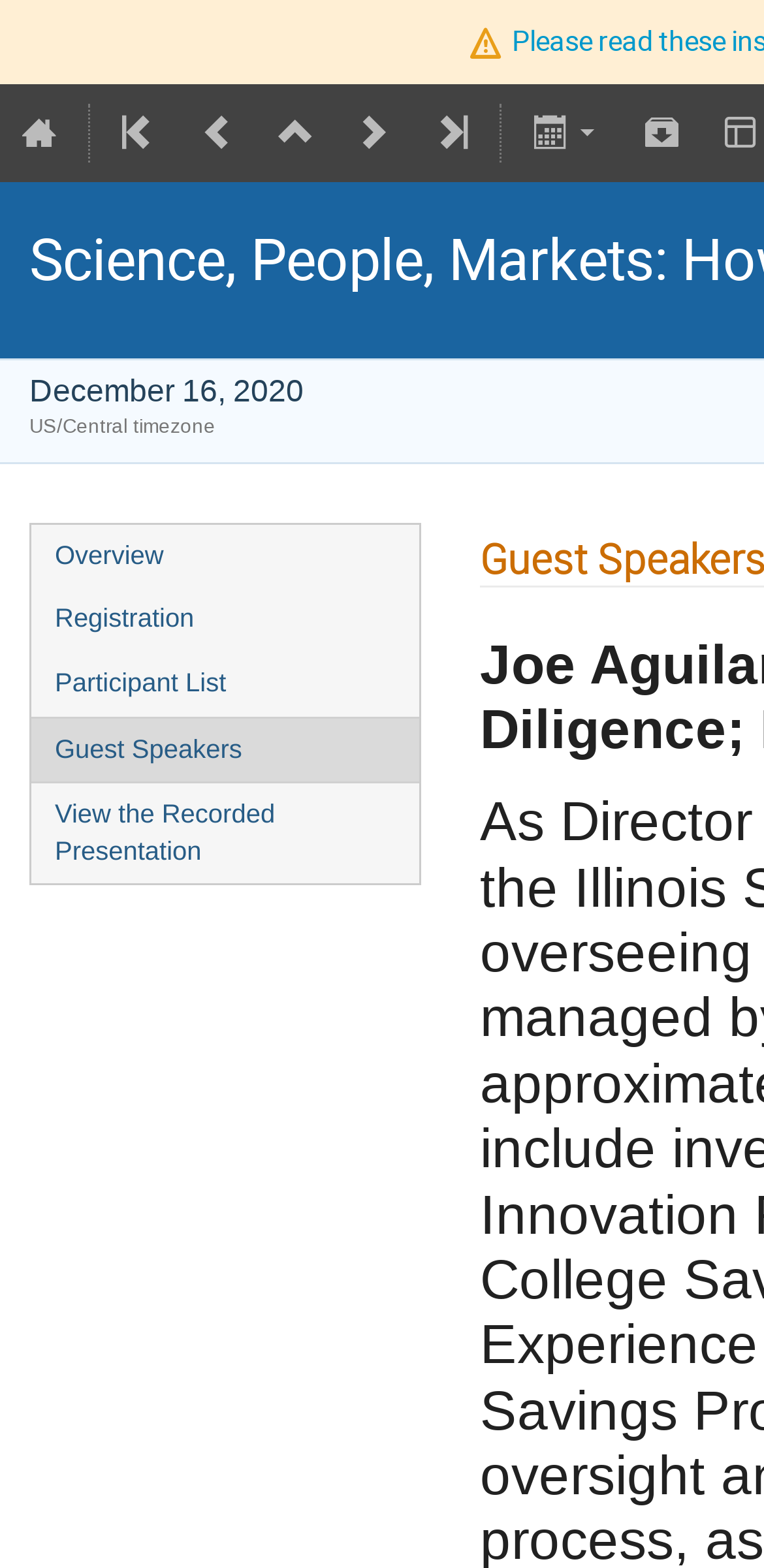Can you show the bounding box coordinates of the region to click on to complete the task described in the instruction: "Check participant list"?

[0.041, 0.416, 0.549, 0.457]